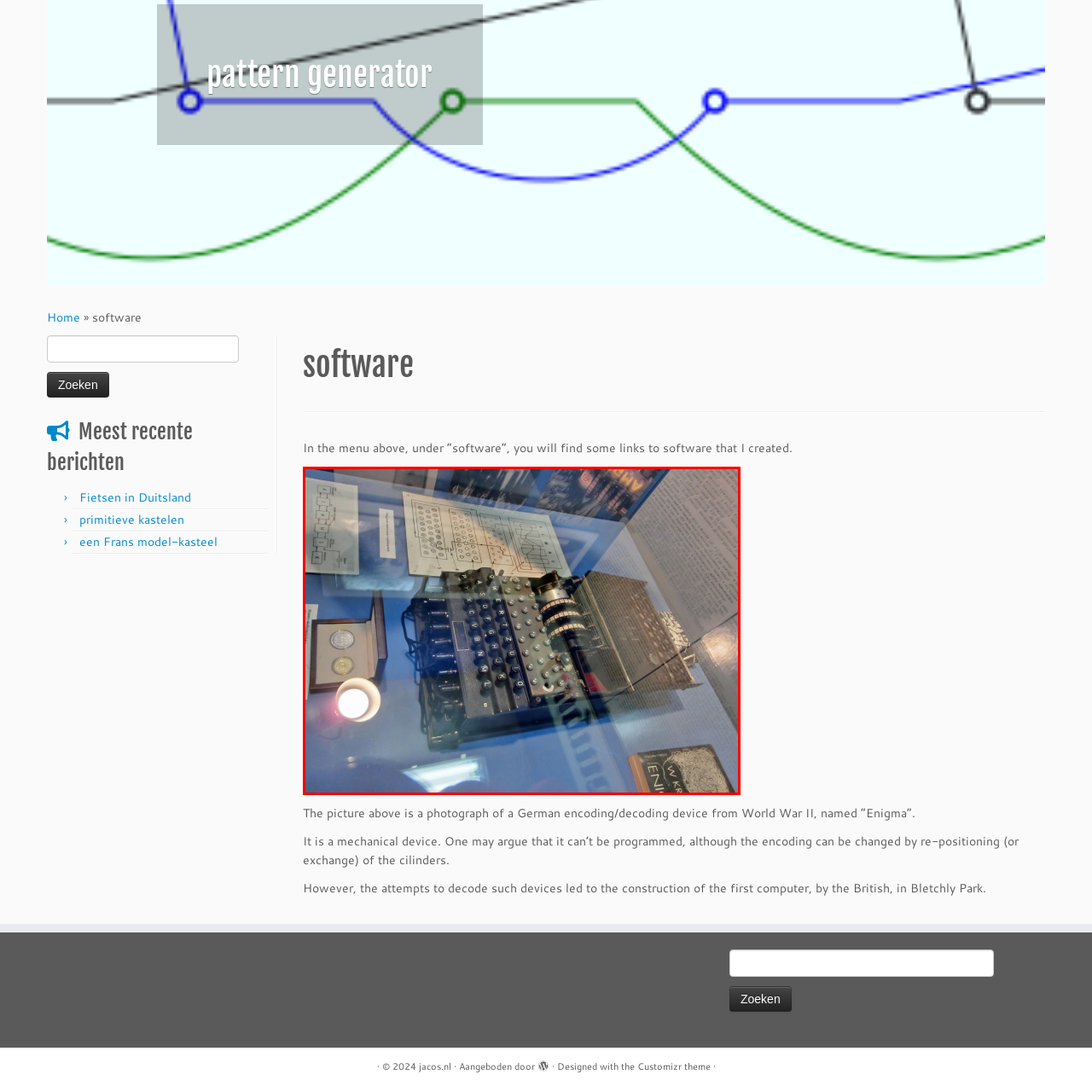Concentrate on the image marked by the red box, What is the significance of the Enigma machine?
 Your answer should be a single word or phrase.

Influenced early computing